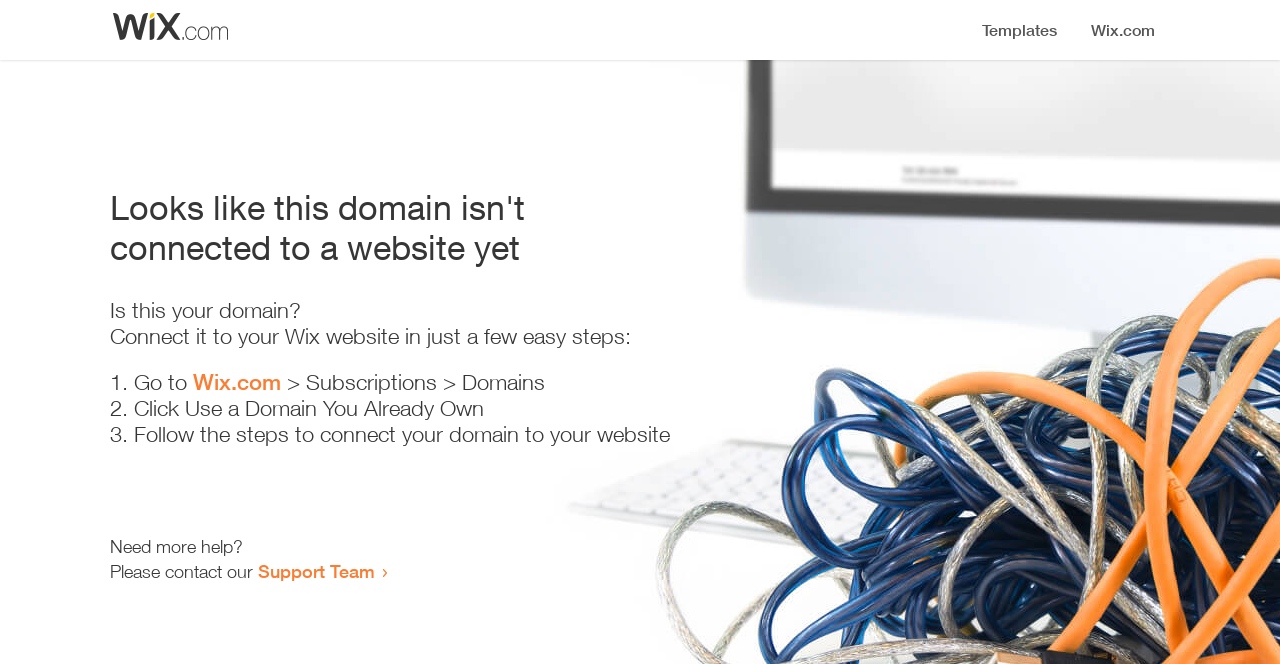Present a detailed account of what is displayed on the webpage.

The webpage appears to be an error page, indicating that a domain is not connected to a website yet. At the top, there is a small image, followed by a heading that states the error message. Below the heading, there is a question "Is this your domain?" and a brief instruction on how to connect it to a Wix website in a few easy steps.

The instructions are presented in a numbered list, with three steps. The first step is to go to Wix.com, followed by a link to the website. The second step is to click "Use a Domain You Already Own", and the third step is to follow the instructions to connect the domain to the website.

At the bottom of the page, there is a message asking if the user needs more help, followed by an invitation to contact the Support Team, which is a clickable link. Overall, the page is simple and provides clear instructions on how to resolve the error.